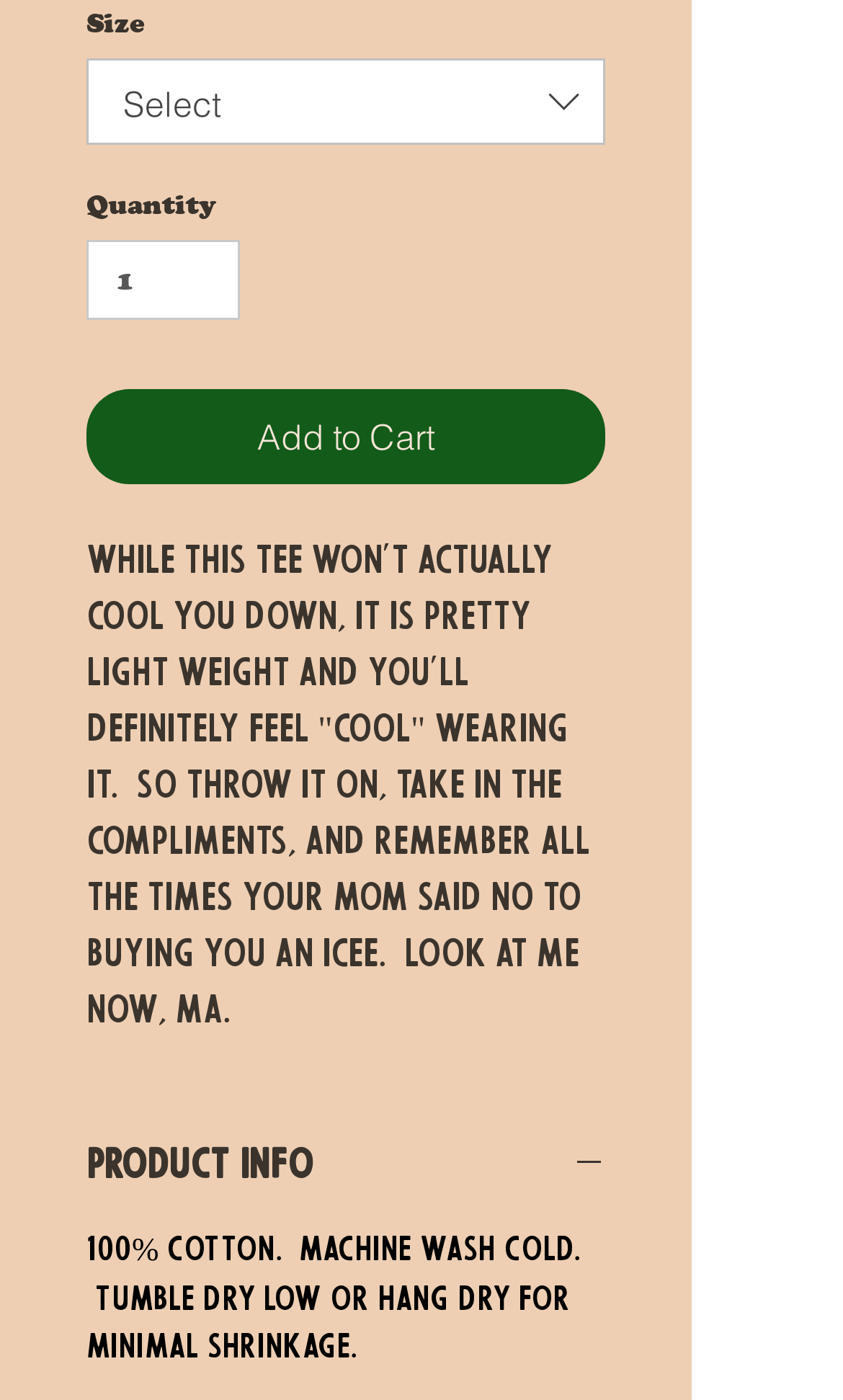Using the description "Add to Cart", locate and provide the bounding box of the UI element.

[0.103, 0.279, 0.718, 0.347]